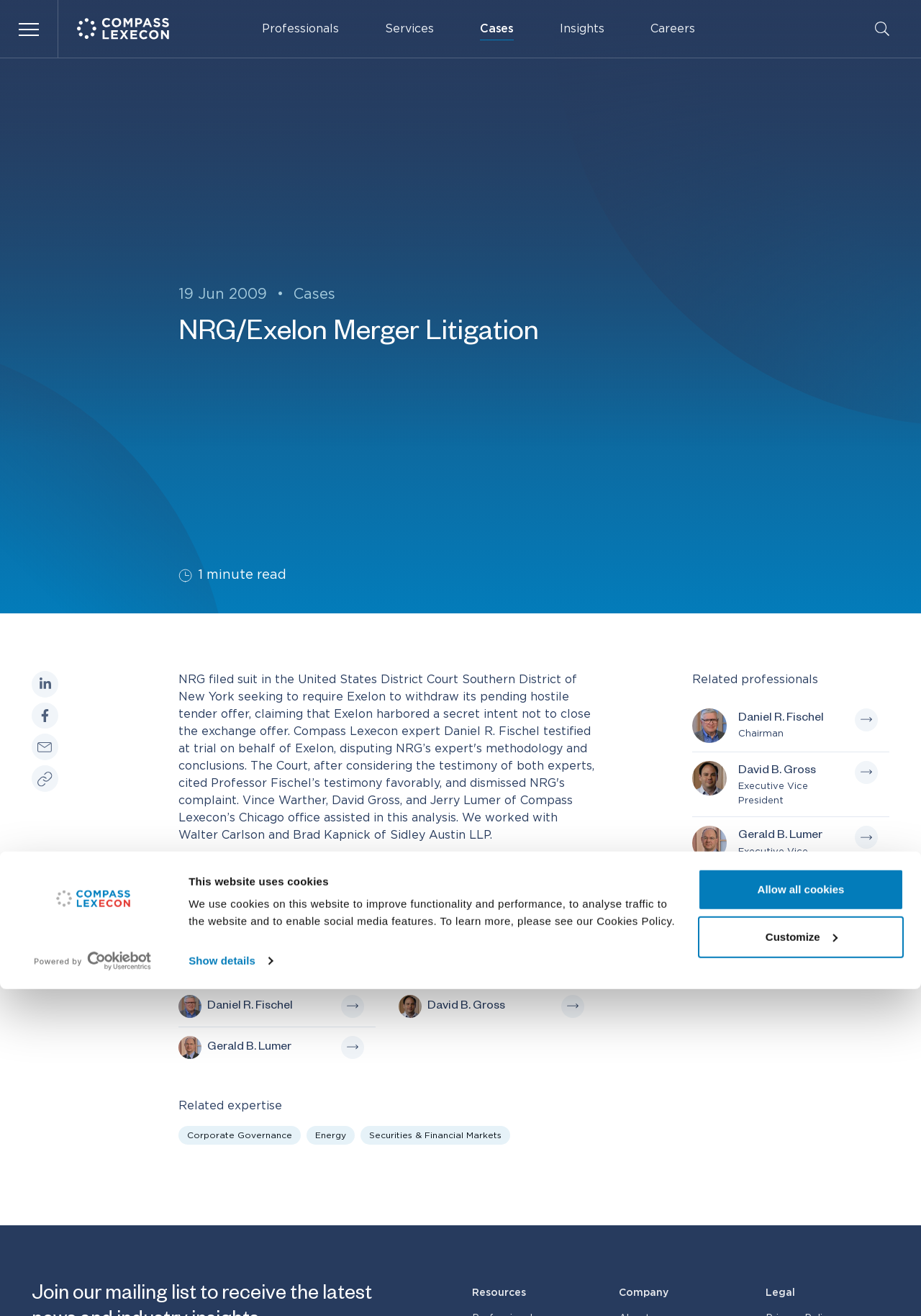Determine the main text heading of the webpage and provide its content.

NRG/Exelon Merger Litigation